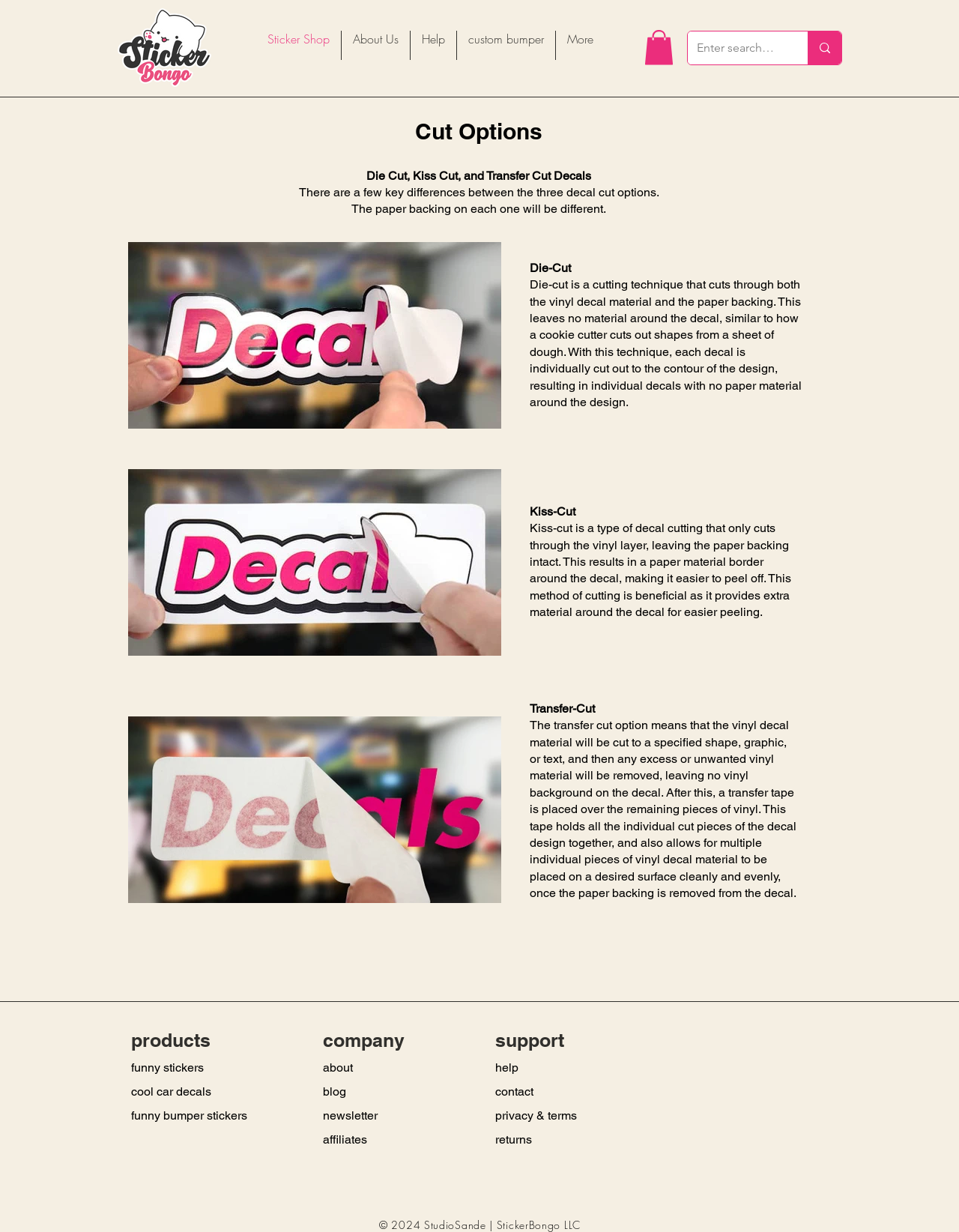Explain in detail what is displayed on the webpage.

The webpage is about Cut Options on StickerBongo, a website that sells stickers and decals. At the top left corner, there is a logo image of StickerBongo, and next to it, a navigation menu with links to the Sticker Shop, About Us, Help, and custom bumper stickers. On the top right corner, there is a search bar with a magnifying glass icon.

Below the navigation menu, there is a main content area with a heading "Cut Options" and a brief description of the different types of decal cut options. There are three sections, each describing a type of cut option: Die-Cut, Kiss-Cut, and Transfer-Cut. Each section has an image and a detailed description of the cutting technique.

On the bottom left corner, there is a section with links to products, company information, and support. The products section has links to funny stickers, cool car decals, and funny bumper stickers. The company section has links to about, blog, newsletter, and affiliates. The support section has links to help, contact, privacy & terms, and returns.

On the bottom right corner, there is a social bar with links to StickerBongo's social media profiles on Youtube, Twitter, Pinterest, LinkedIn, Facebook, and Instagram. At the very bottom of the page, there is a copyright notice "© 2024 StudioSande | StickerBongo LLC".